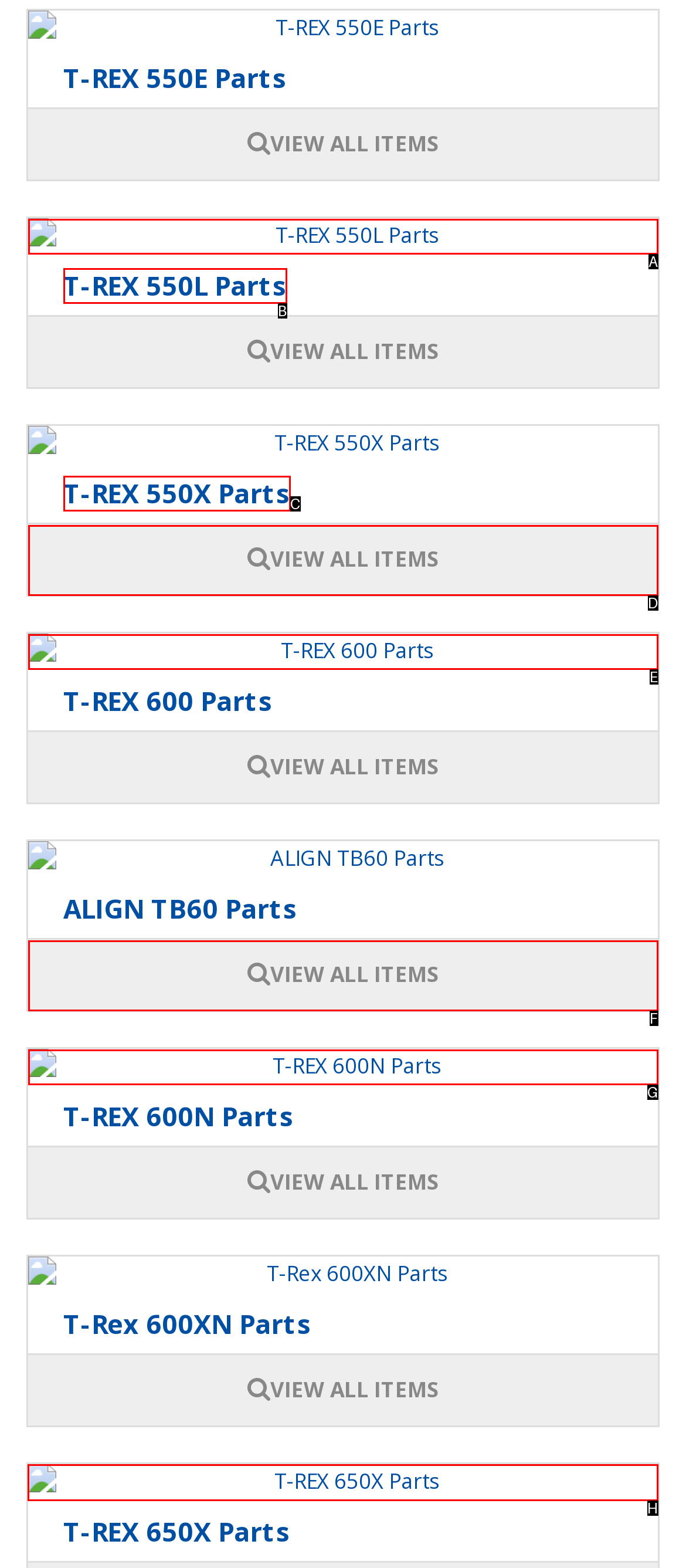Tell me which one HTML element I should click to complete the following task: View T-REX 650X parts Answer with the option's letter from the given choices directly.

H